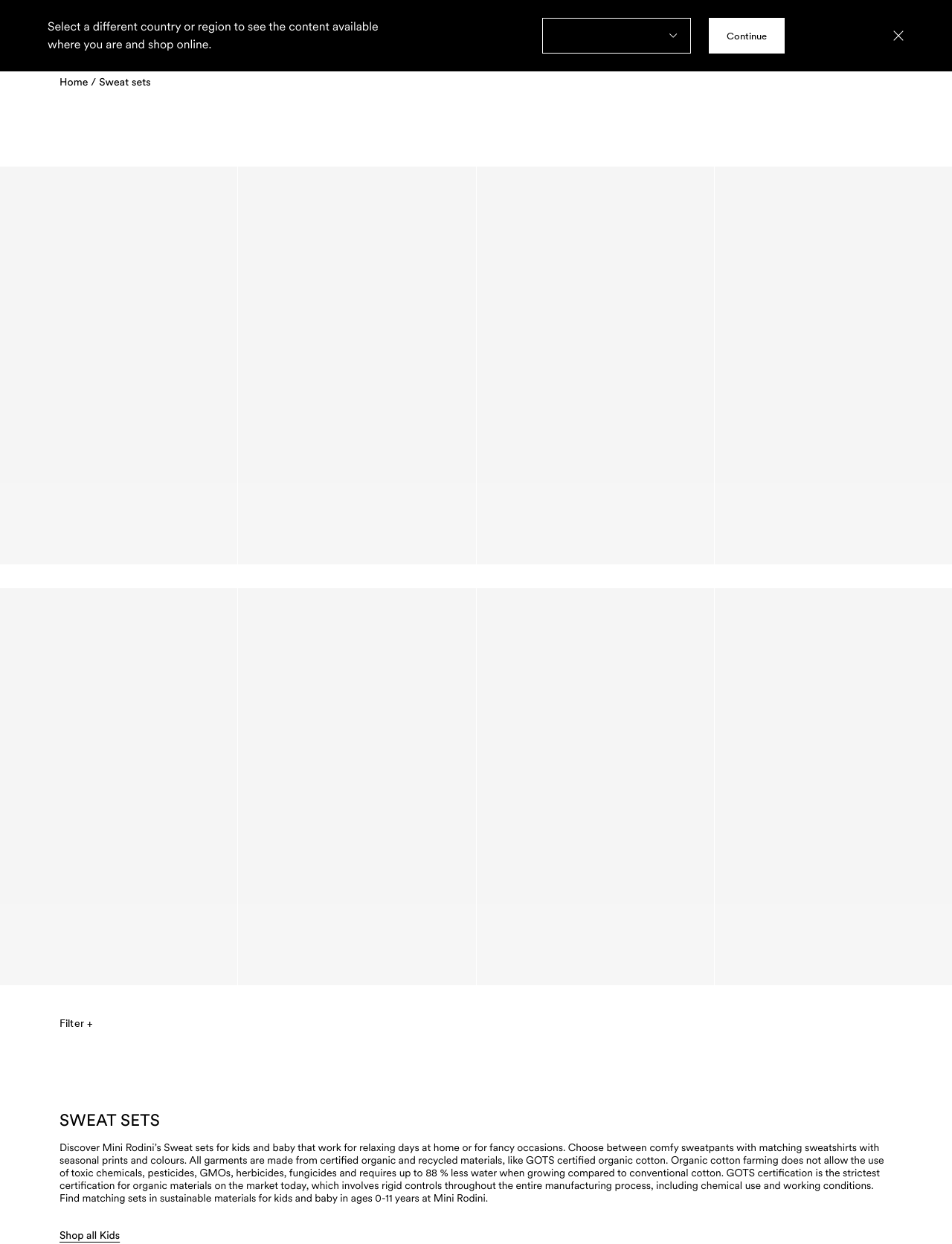Determine the bounding box coordinates of the clickable element to achieve the following action: 'Click on KIDS'. Provide the coordinates as four float values between 0 and 1, formatted as [left, top, right, bottom].

[0.038, 0.033, 0.063, 0.045]